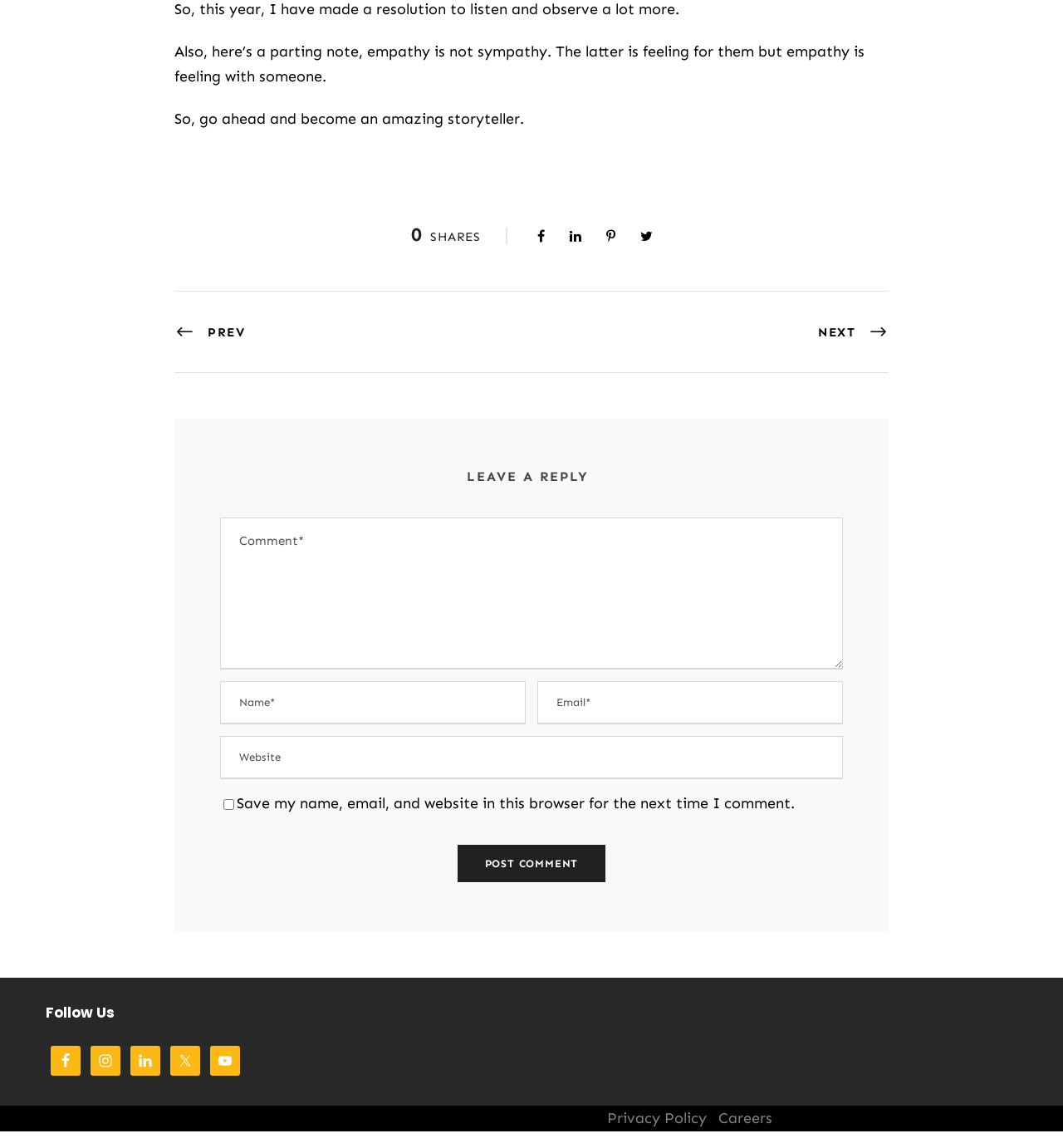How many social media platforms are listed?
Use the image to give a comprehensive and detailed response to the question.

The social media platforms listed are Facebook, Instagram, LinkedIn, Twitter, and YouTube, which can be seen in the 'Follow Us' section at the bottom of the page.